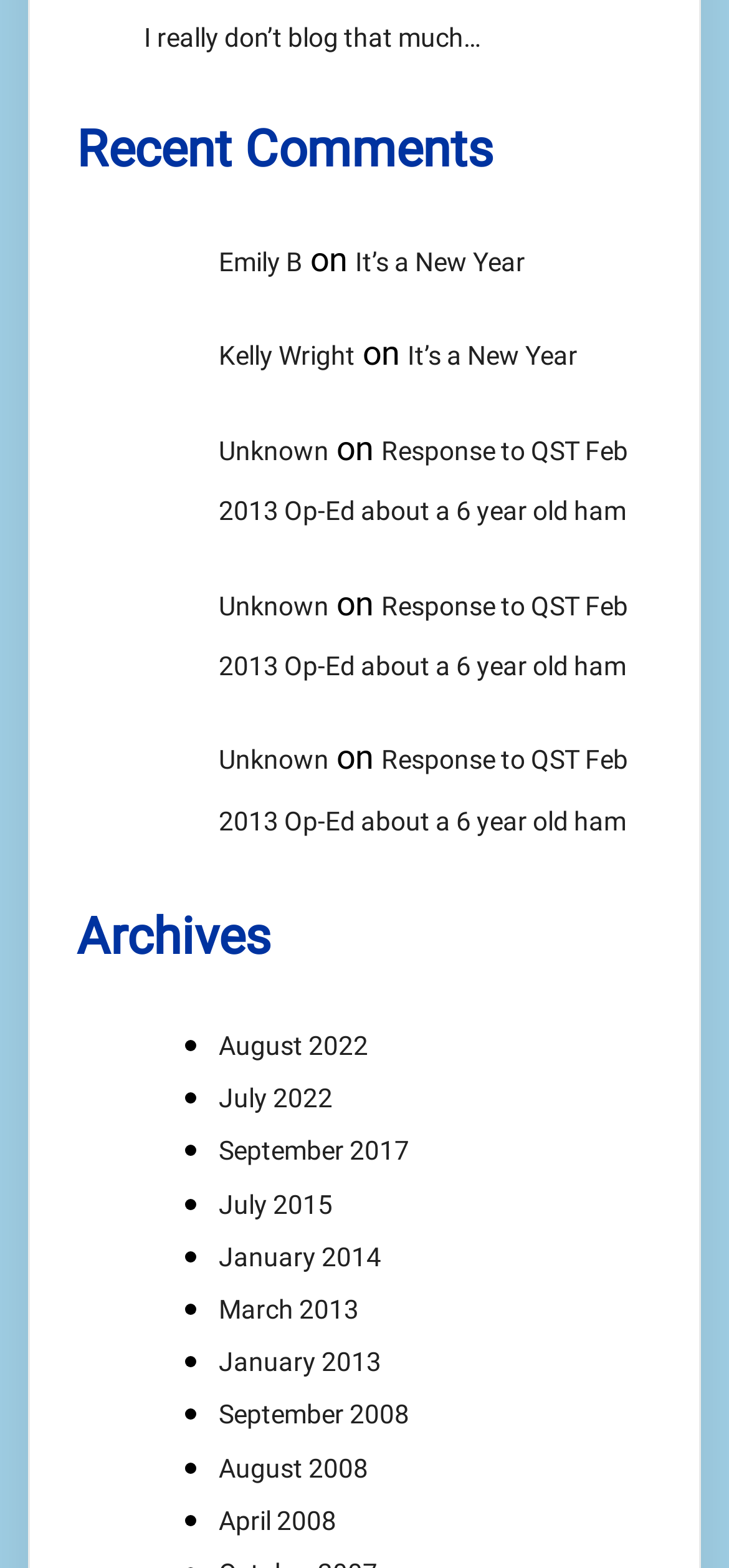Determine the coordinates of the bounding box that should be clicked to complete the instruction: "View recent comments". The coordinates should be represented by four float numbers between 0 and 1: [left, top, right, bottom].

[0.105, 0.072, 0.895, 0.12]